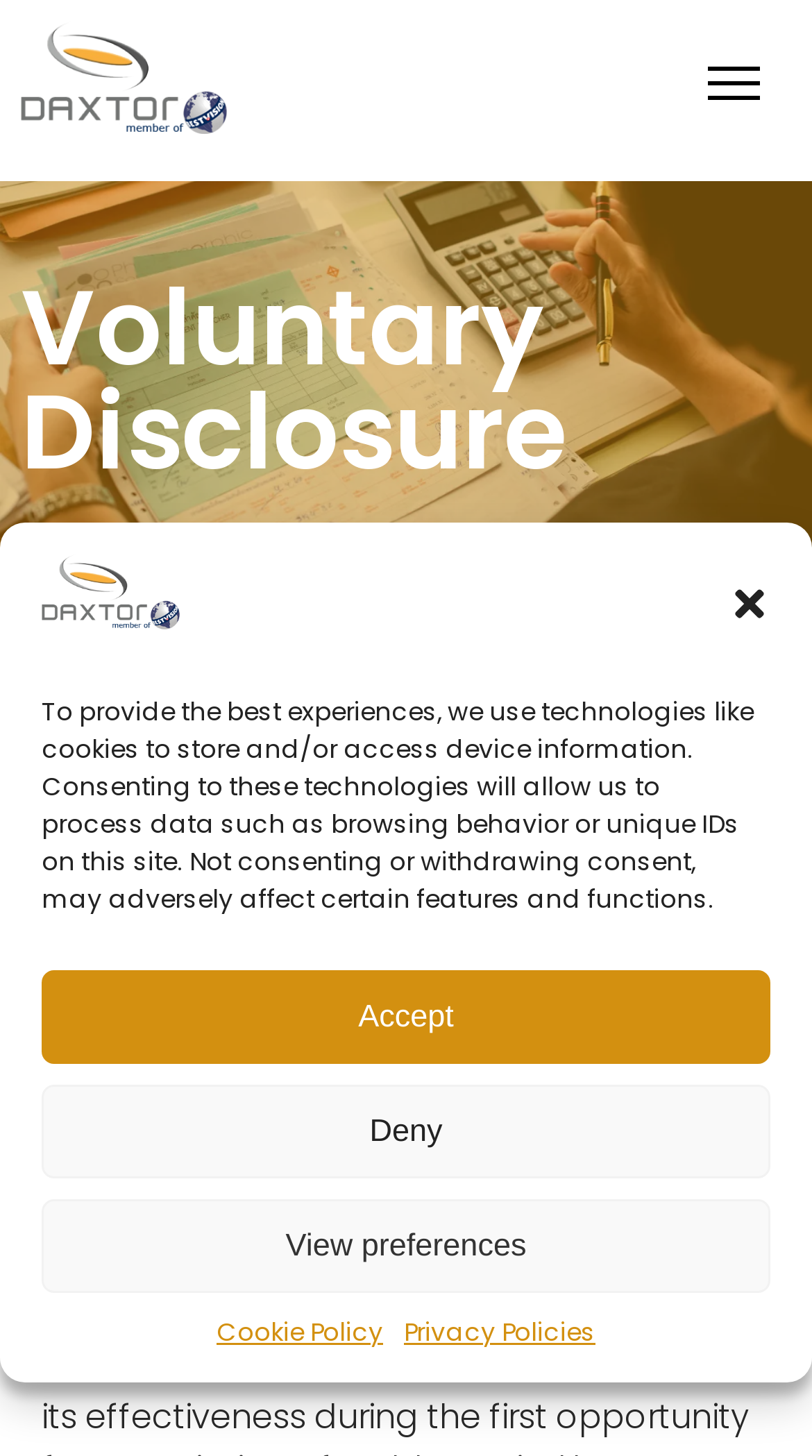Kindly determine the bounding box coordinates for the clickable area to achieve the given instruction: "click the Cookie Policy link".

[0.267, 0.902, 0.472, 0.928]